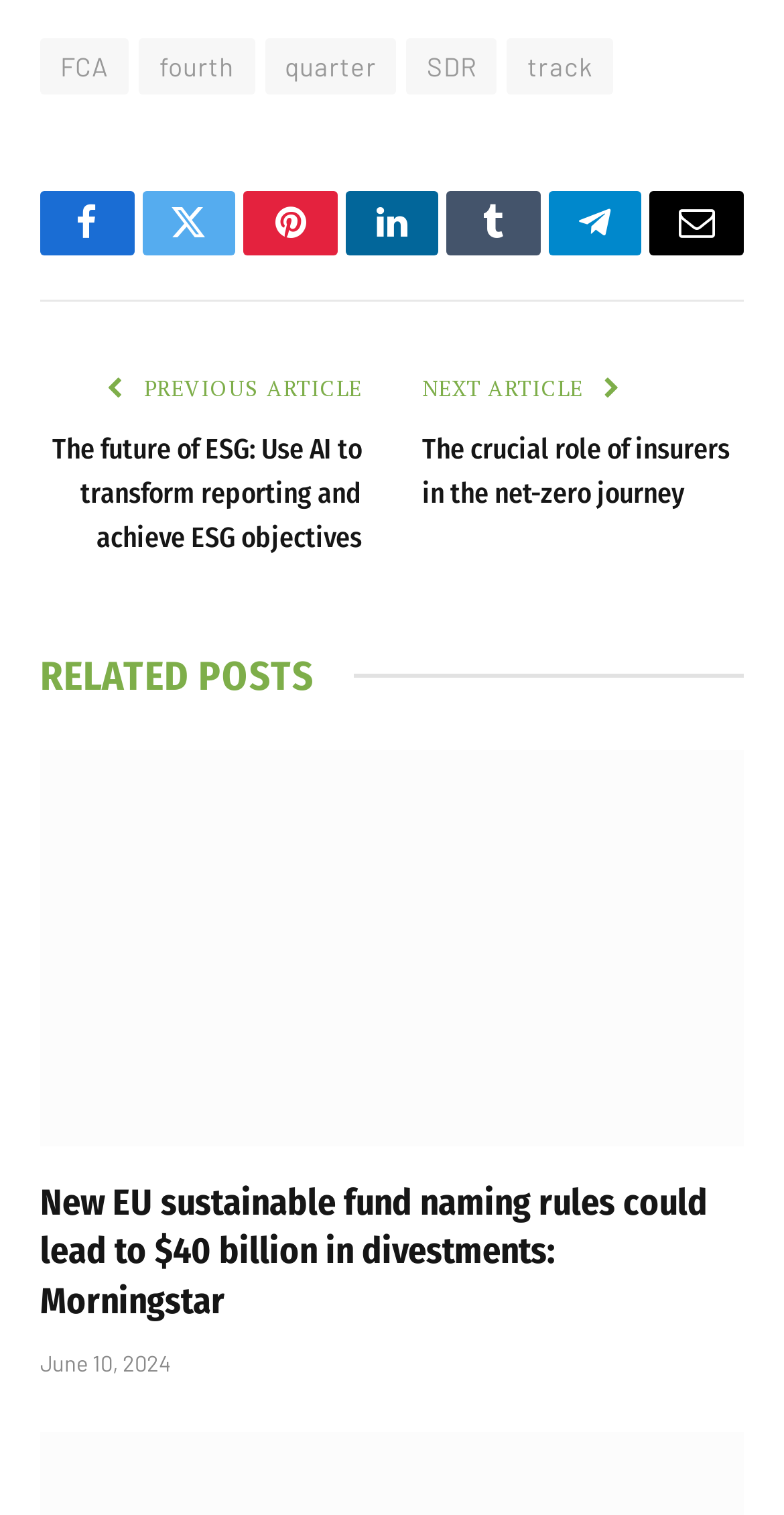Could you indicate the bounding box coordinates of the region to click in order to complete this instruction: "View related post about EU sustainable fund naming rules".

[0.051, 0.495, 0.949, 0.756]